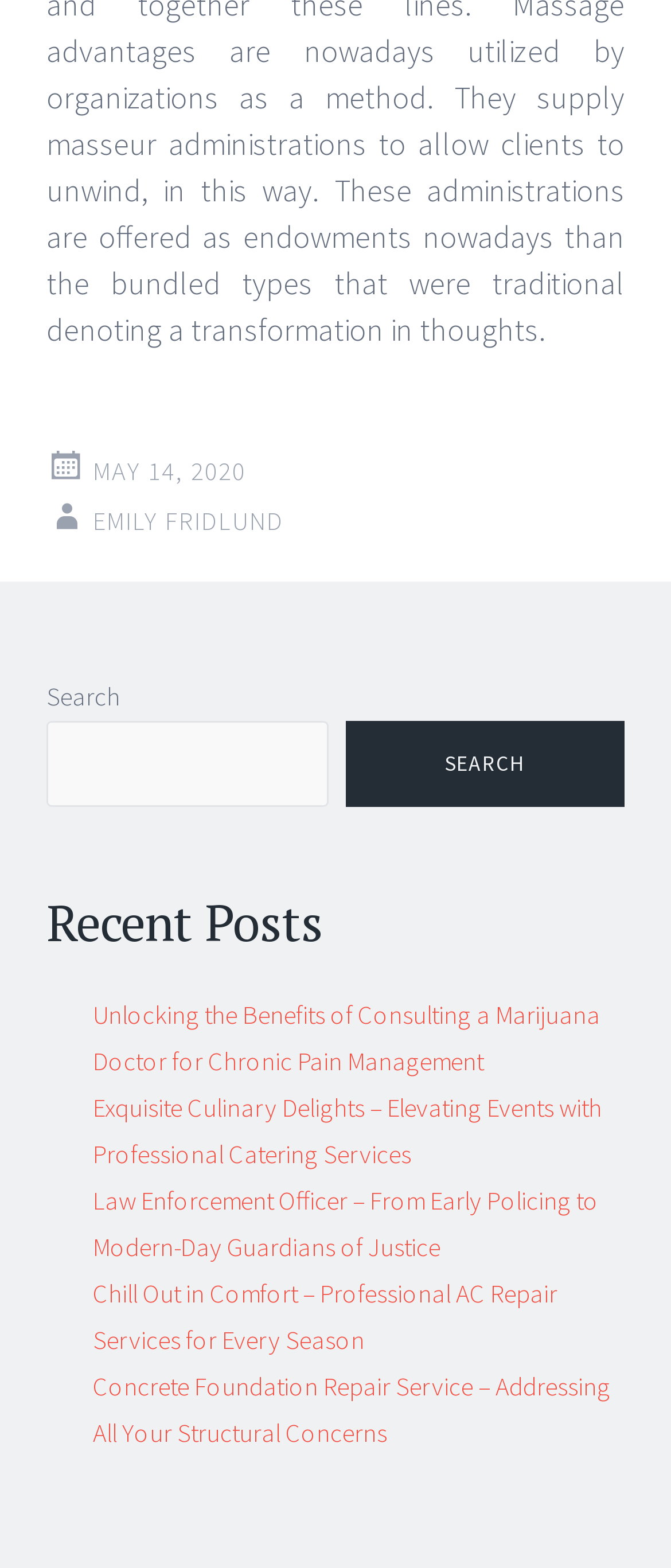What is the text of the search button?
Based on the image, provide your answer in one word or phrase.

SEARCH